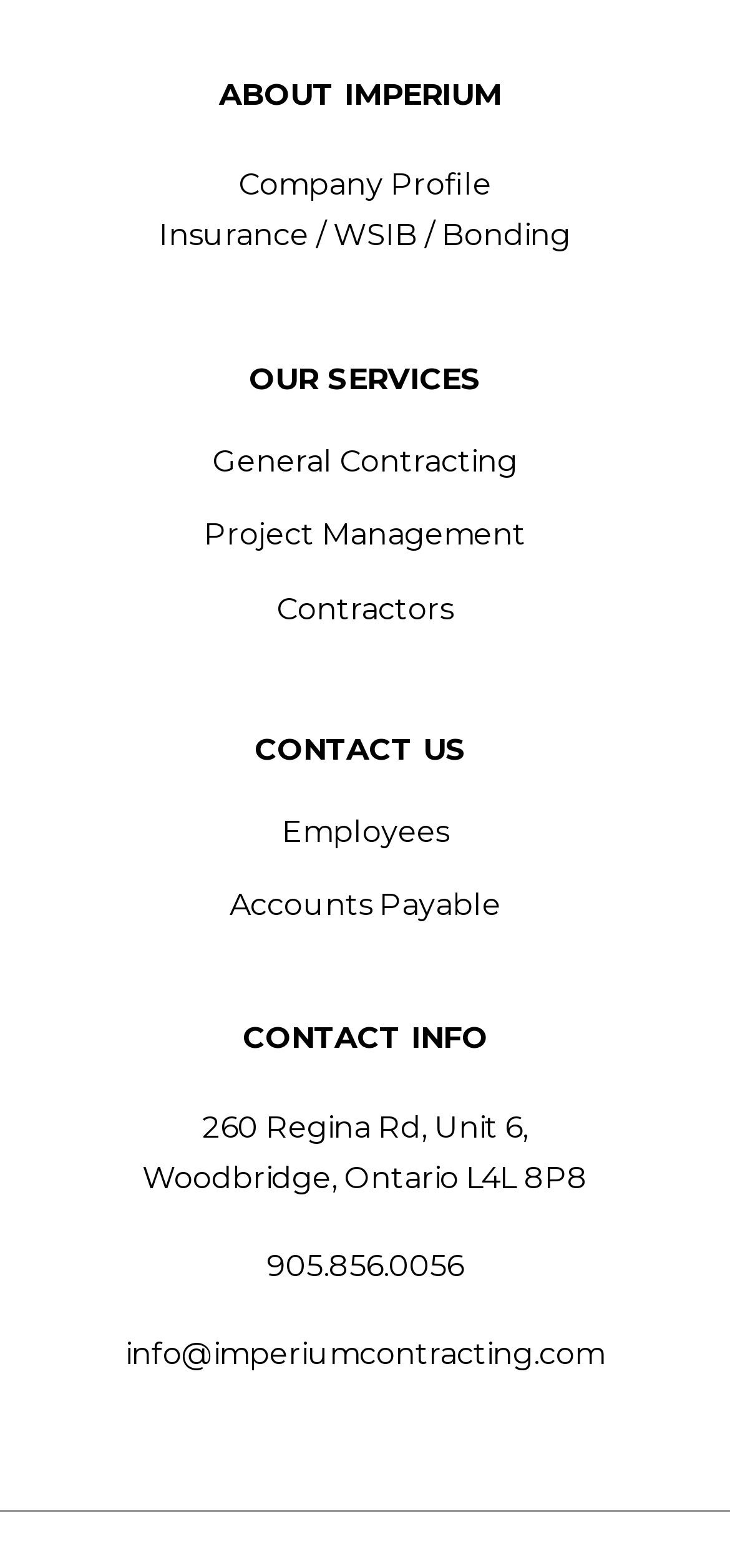Please specify the bounding box coordinates of the region to click in order to perform the following instruction: "View company profile".

[0.327, 0.107, 0.673, 0.129]